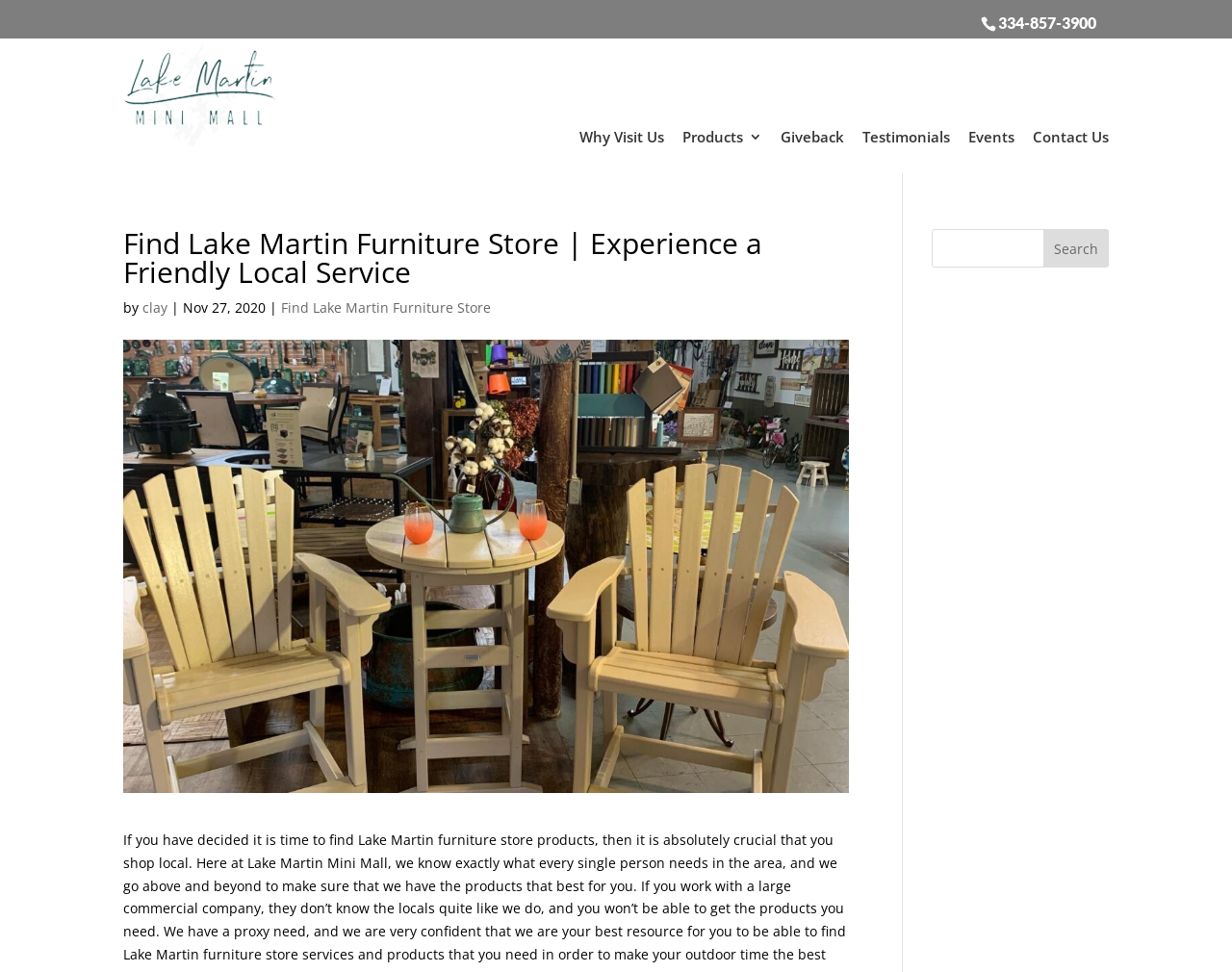Give a concise answer using one word or a phrase to the following question:
What is the phone number on the top right?

334-857-3900